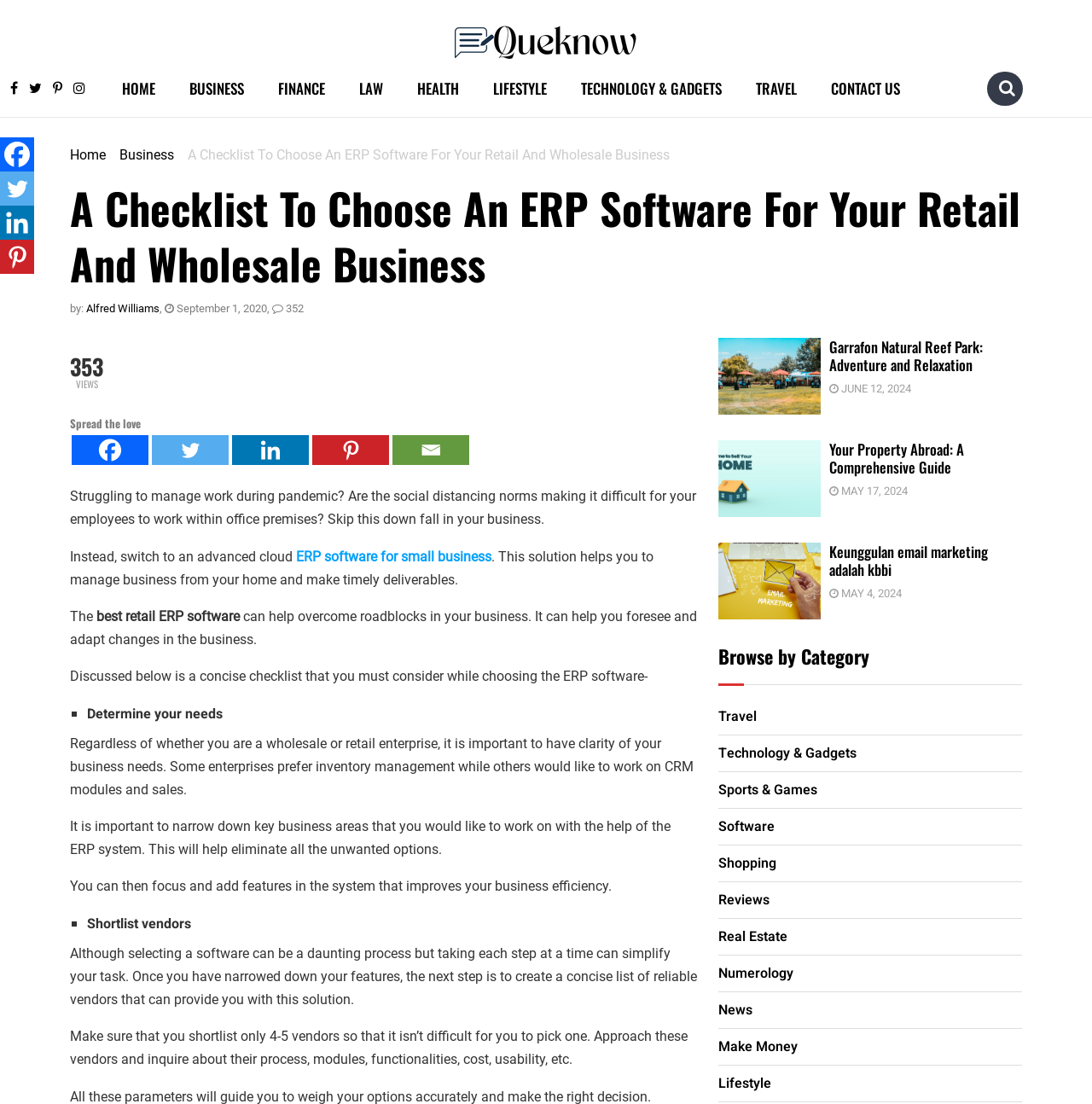Respond with a single word or phrase:
What is the purpose of the ERP software?

to manage business from home